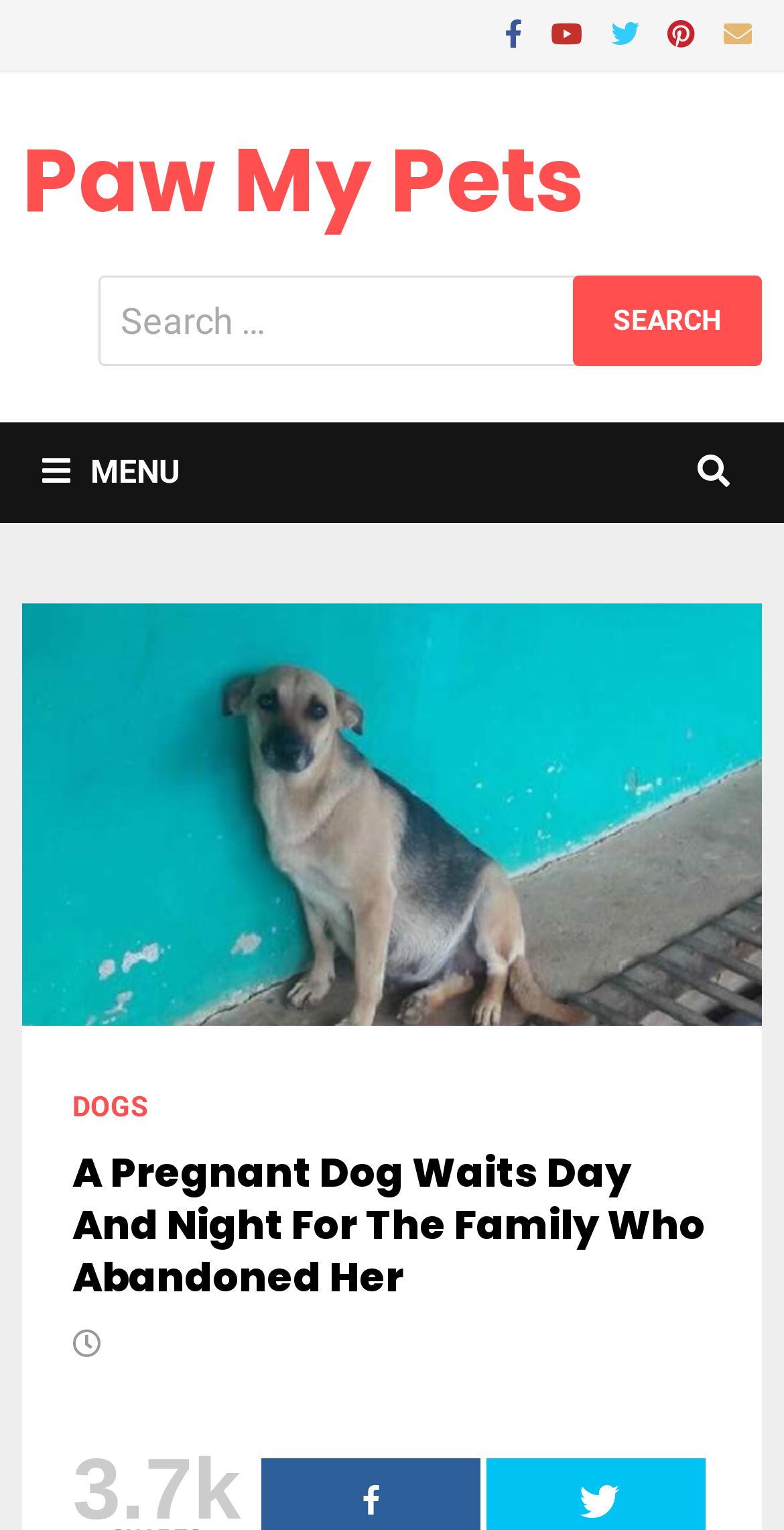Provide a one-word or brief phrase answer to the question:
What is the title of the article?

A Pregnant Dog Waits Day And Night For The Family Who Abandoned Her